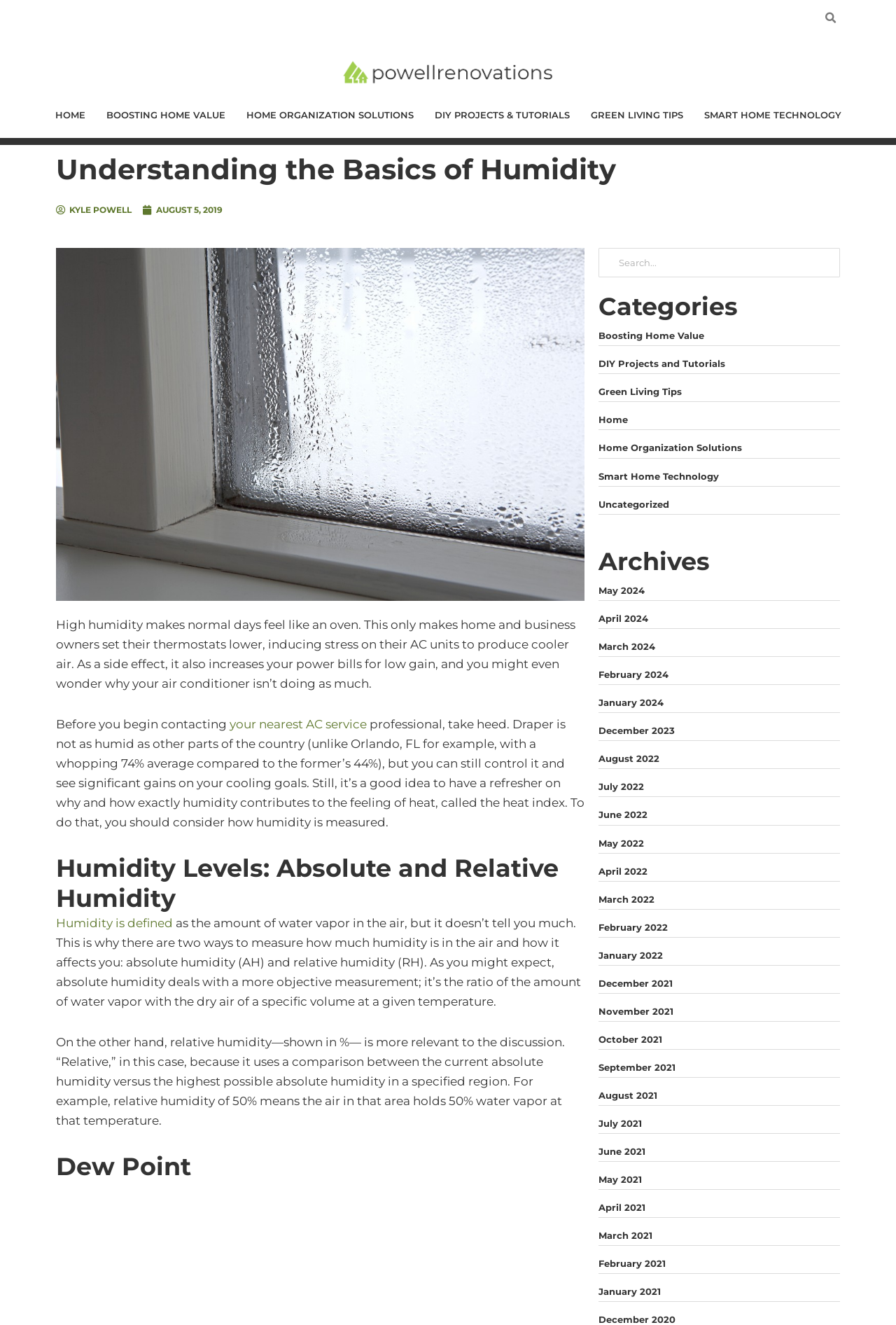Please identify the bounding box coordinates of the clickable element to fulfill the following instruction: "Learn about humidity levels". The coordinates should be four float numbers between 0 and 1, i.e., [left, top, right, bottom].

[0.062, 0.644, 0.652, 0.689]